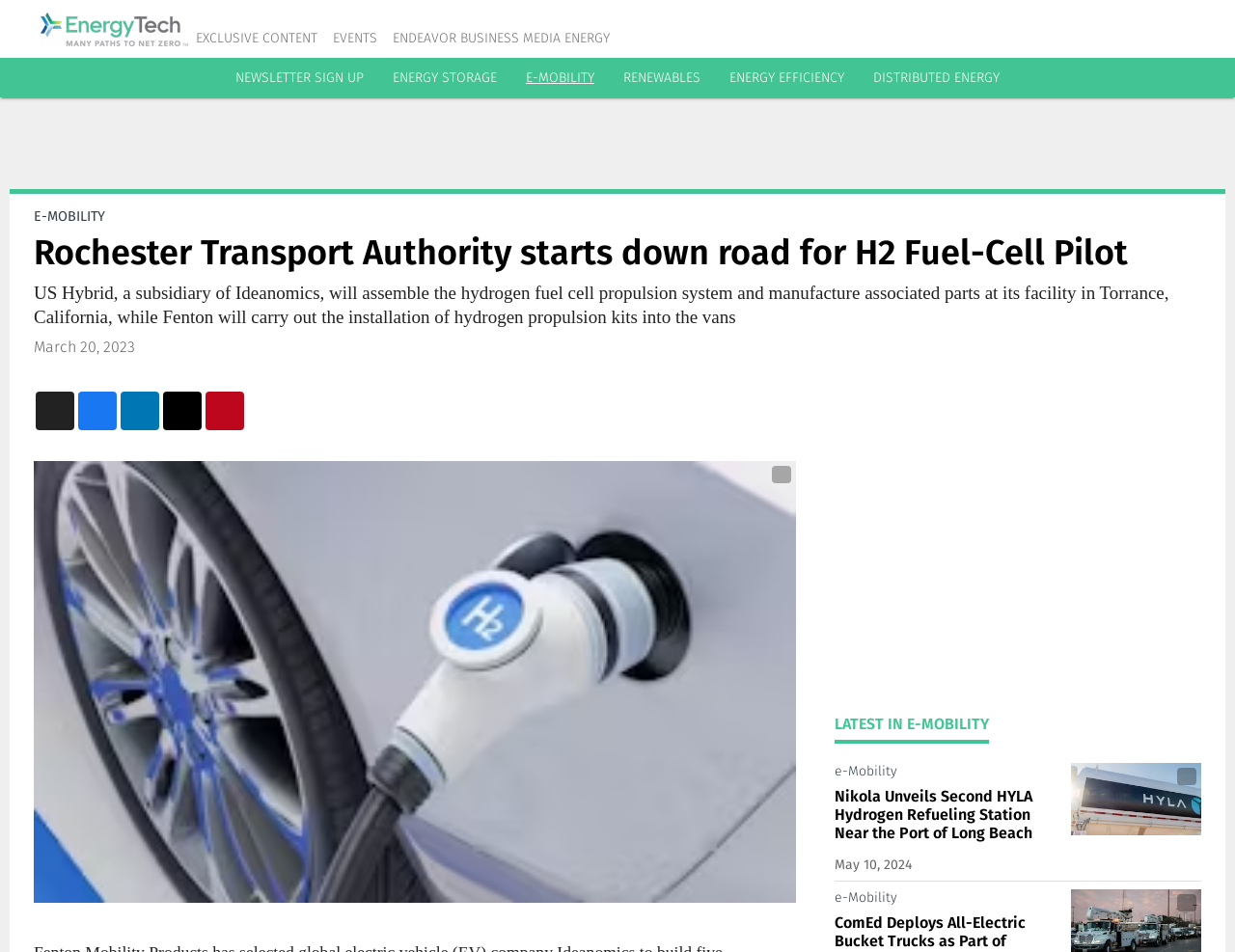Identify the bounding box of the HTML element described as: "Latest in e-Mobility".

[0.676, 0.75, 0.801, 0.77]